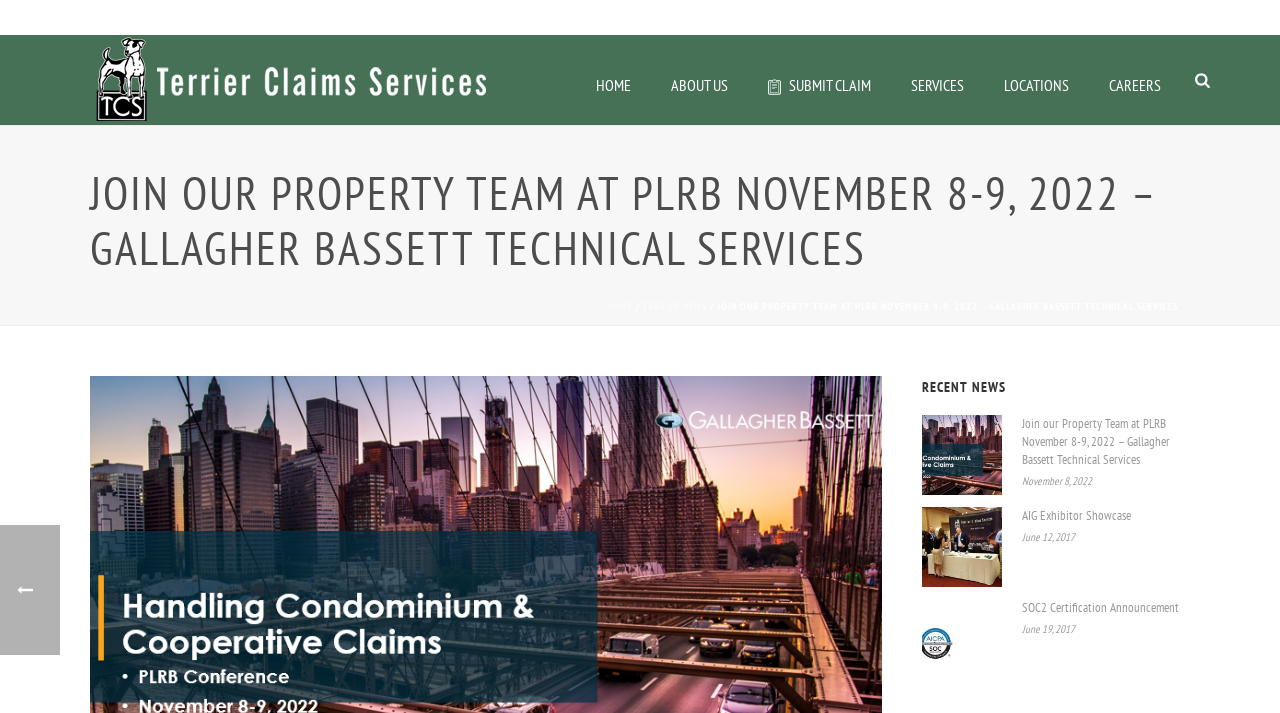Answer with a single word or phrase: 
What is the date of the event mentioned in the first news article?

November 8, 2022